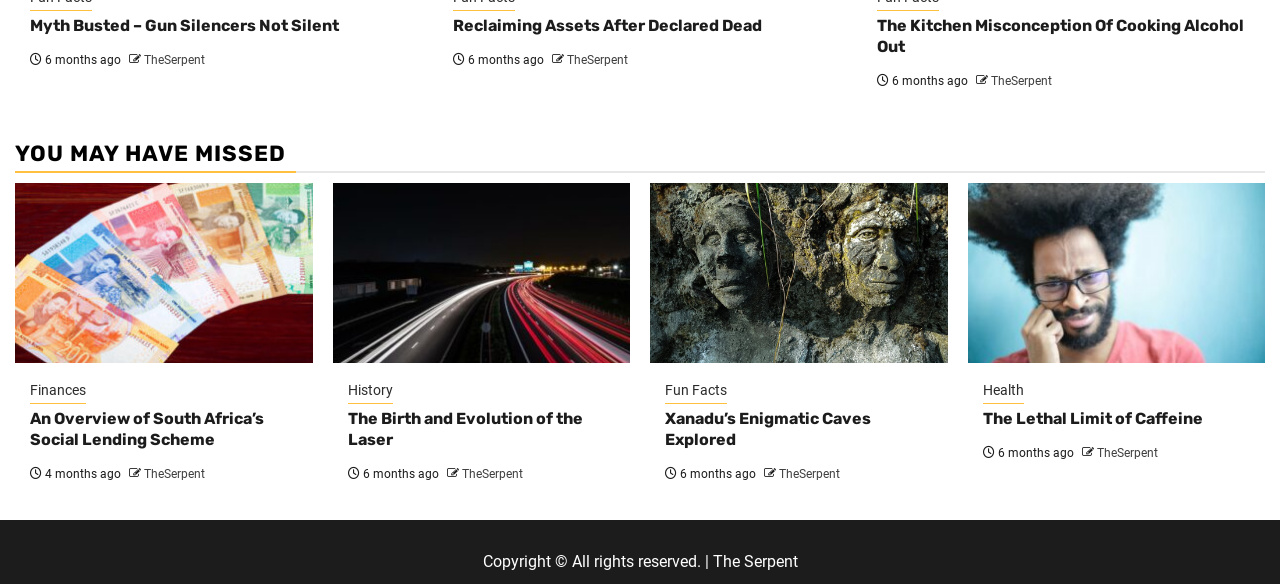Please identify the coordinates of the bounding box that should be clicked to fulfill this instruction: "Explore the 'Fun Facts' section".

[0.52, 0.651, 0.568, 0.692]